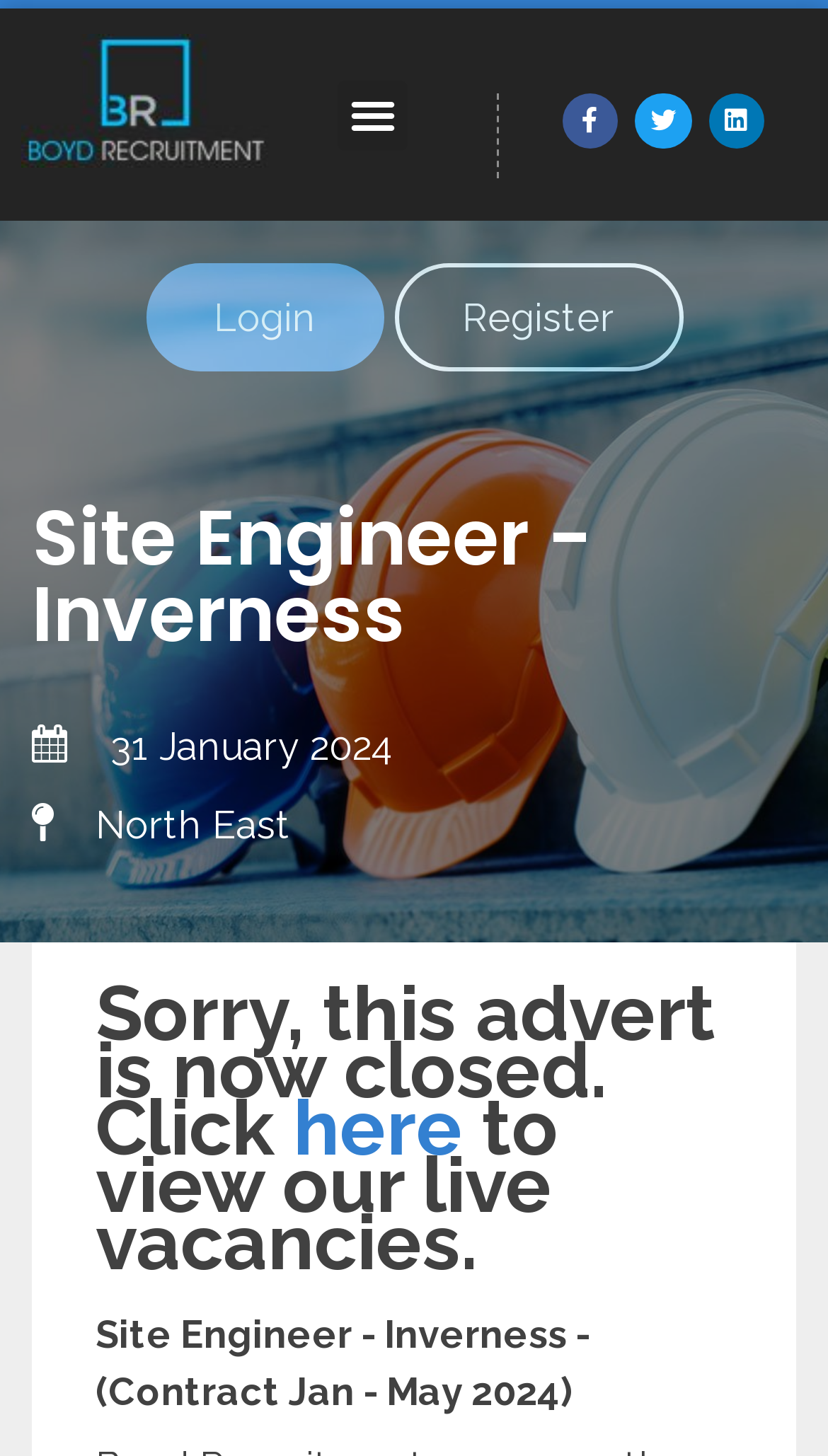Based on the image, give a detailed response to the question: What is the name of the recruitment company?

I determined the name of the recruitment company by looking at the image with the description 'Boyd Recruitment logo' which suggests that the company is Boyd Recruitment.